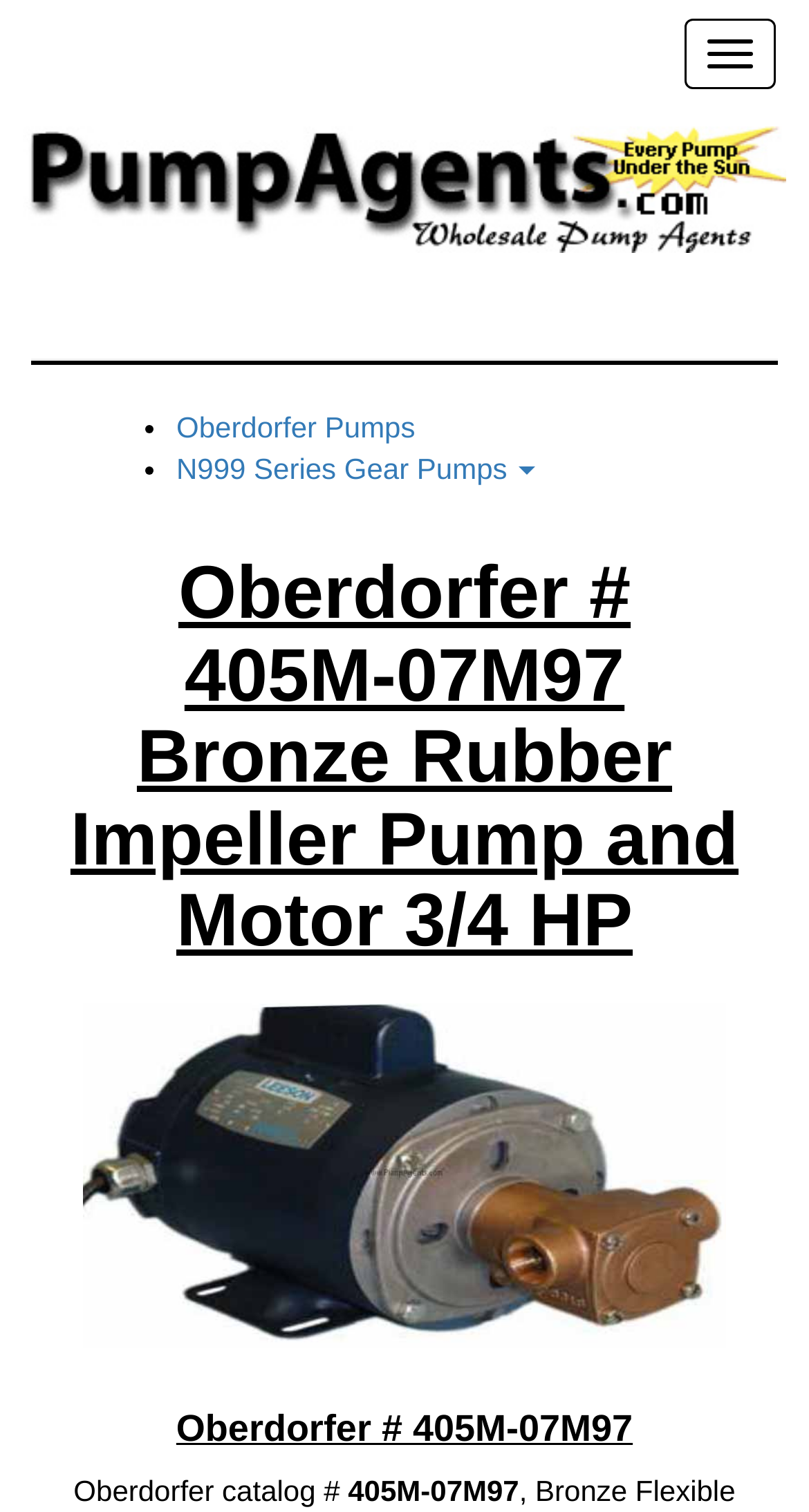Locate the UI element that matches the description N999 Series Gear Pumps in the webpage screenshot. Return the bounding box coordinates in the format (top-left x, top-left y, bottom-right x, bottom-right y), with values ranging from 0 to 1.

[0.218, 0.299, 0.663, 0.321]